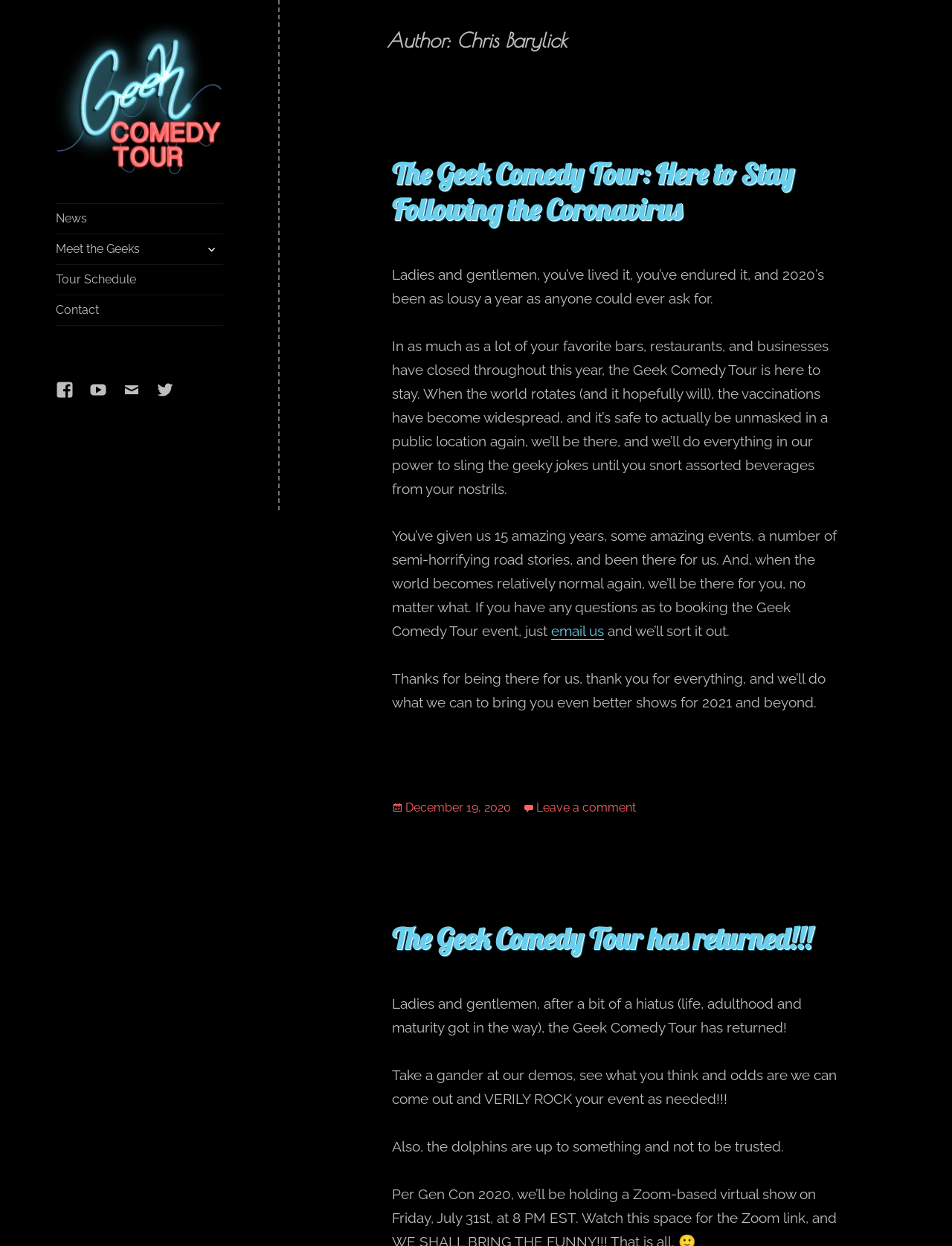Can you provide the bounding box coordinates for the element that should be clicked to implement the instruction: "Expand child menu"?

[0.209, 0.19, 0.234, 0.209]